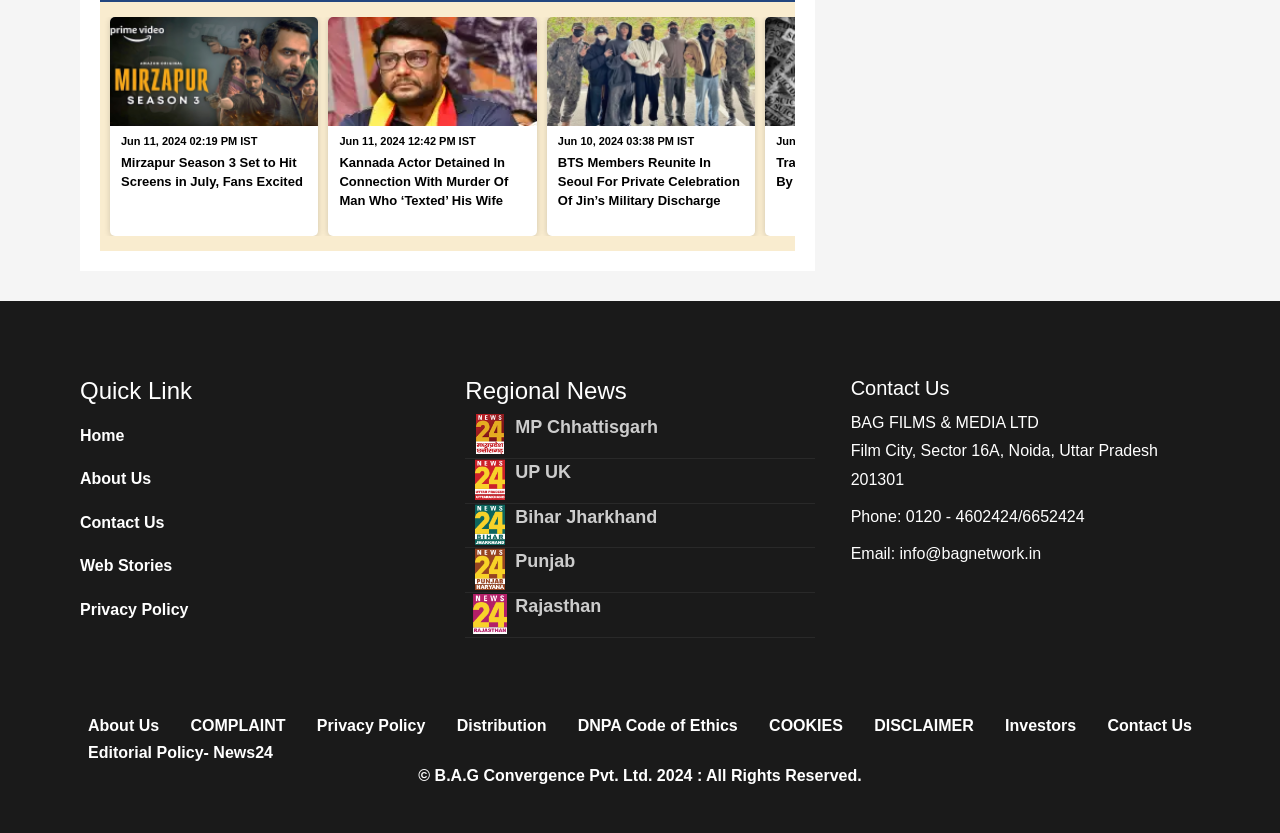What is the date of the news about Mirzapur Season 3?
From the details in the image, provide a complete and detailed answer to the question.

I found the date by looking at the StaticText element with the text 'Jun 11, 2024 02:19 PM IST' which is associated with the image 'Mirzapur Season 3'.